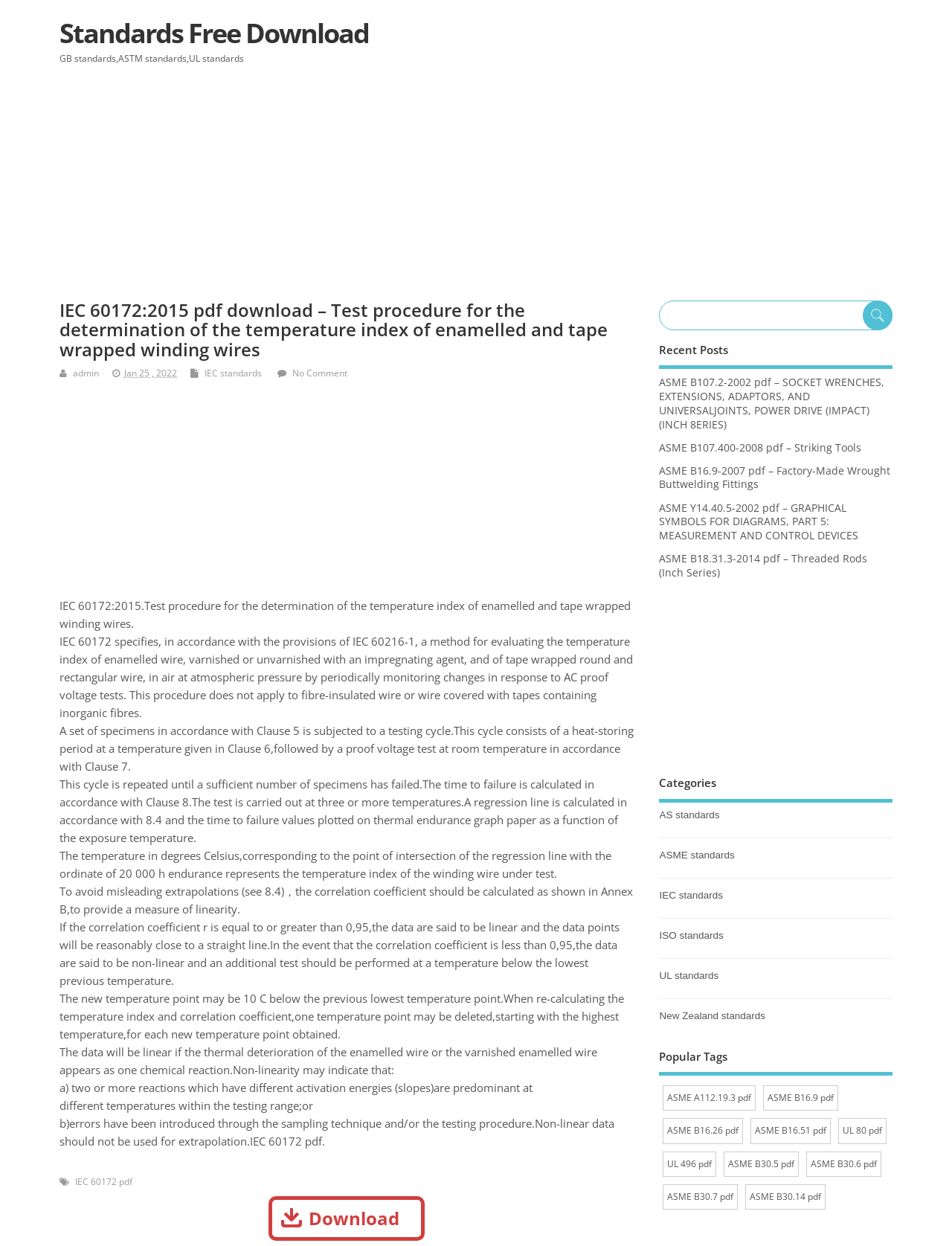Select the bounding box coordinates of the element I need to click to carry out the following instruction: "Download the IEC 60172:2015 pdf".

[0.282, 0.96, 0.446, 0.996]